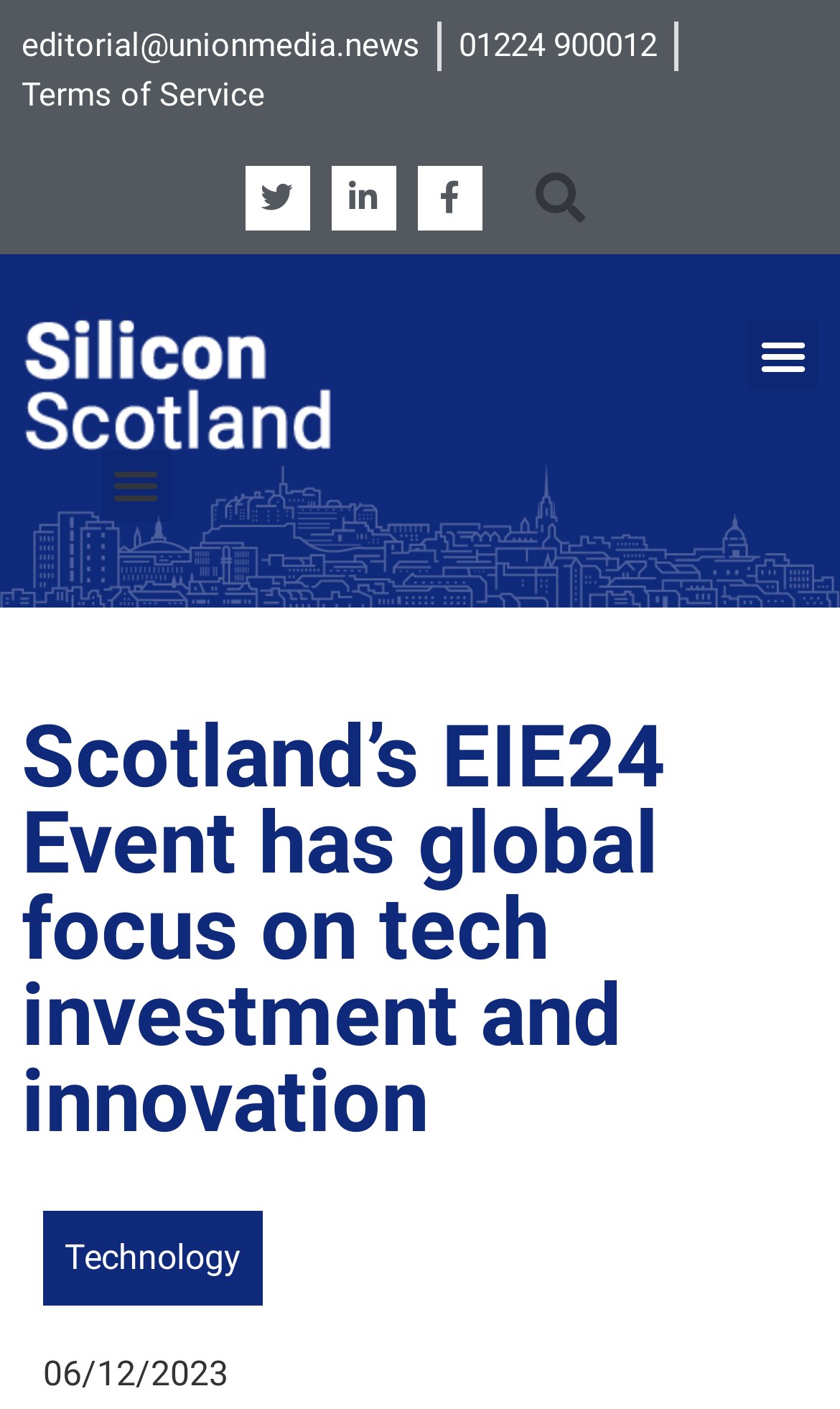Pinpoint the bounding box coordinates of the clickable element needed to complete the instruction: "Follow on Twitter". The coordinates should be provided as four float numbers between 0 and 1: [left, top, right, bottom].

[0.291, 0.117, 0.368, 0.163]